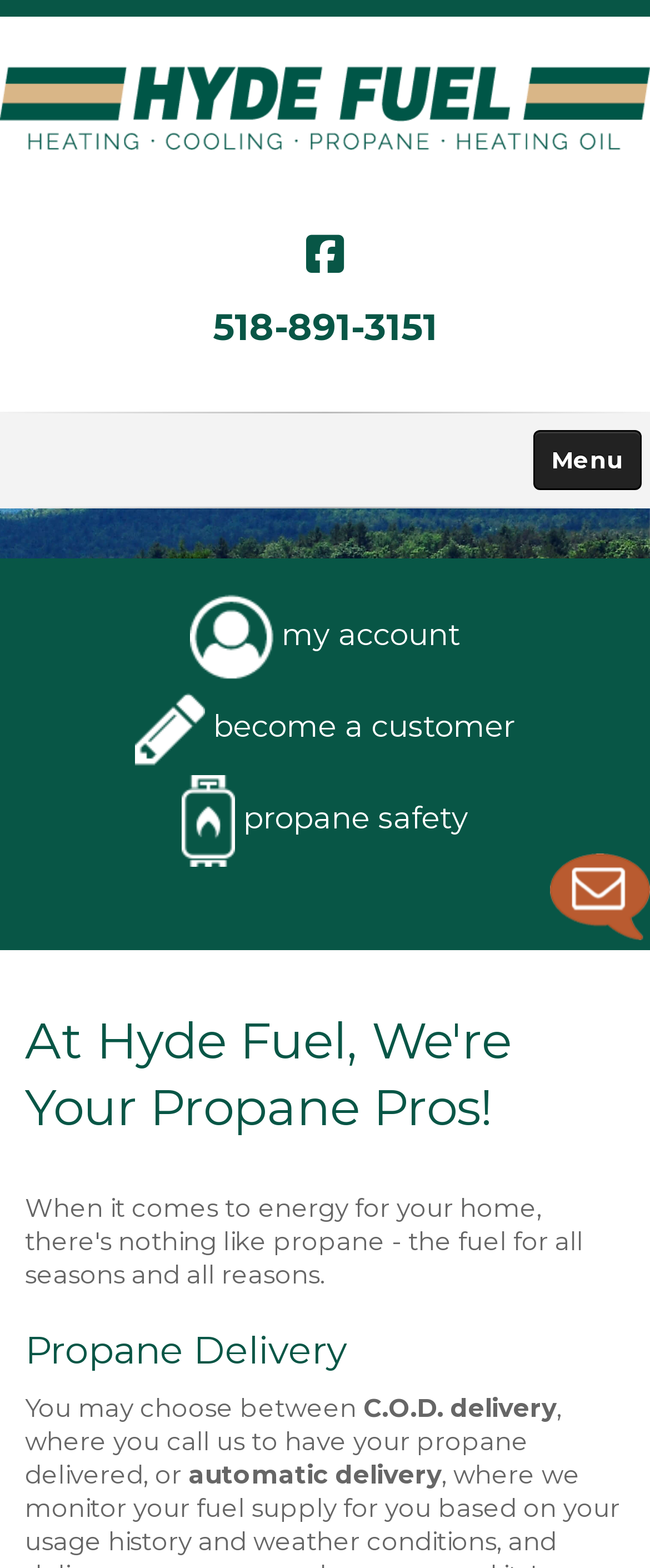What is the purpose of the 'My Account Login' button?
Based on the image, respond with a single word or phrase.

To login to my account